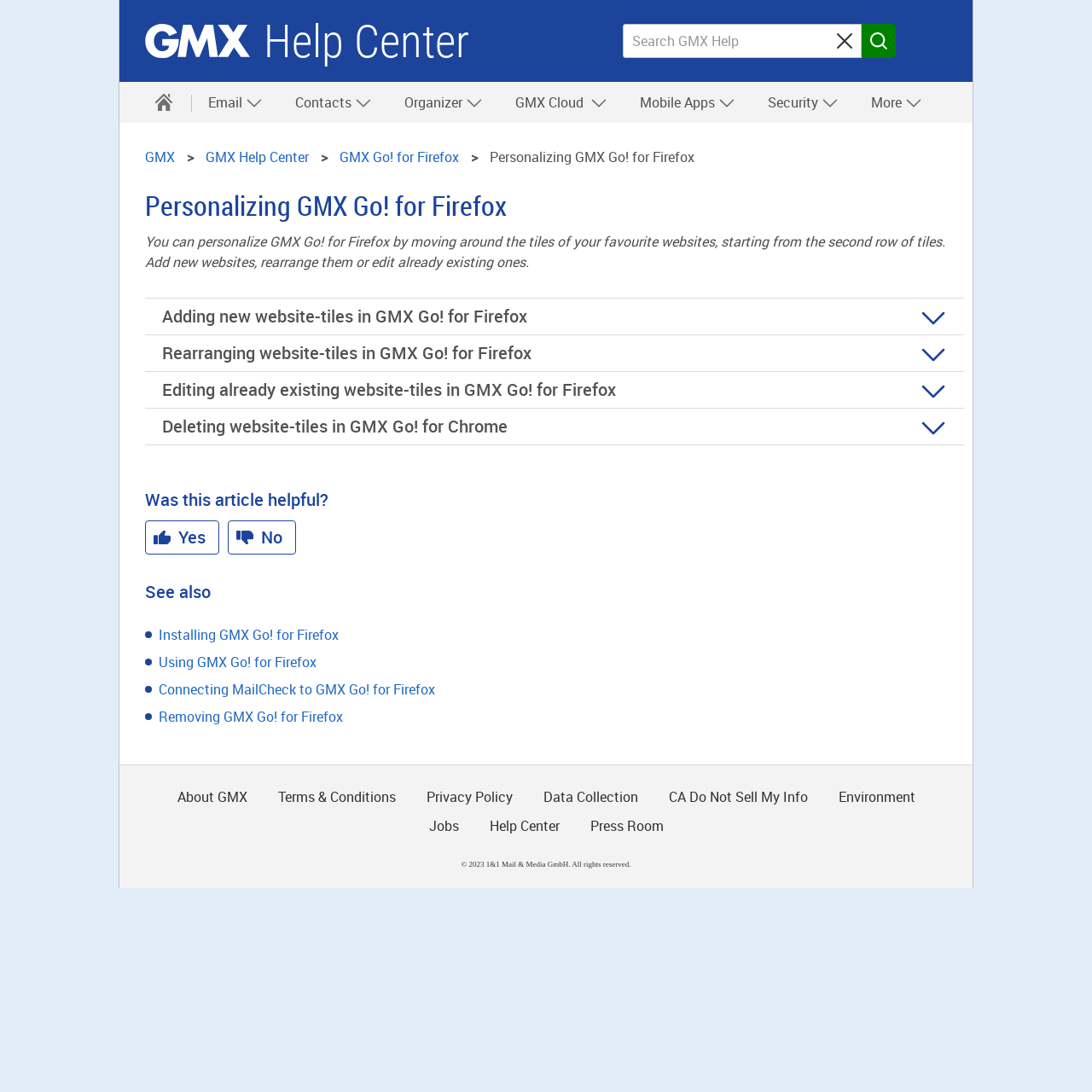Determine the bounding box coordinates for the UI element described. Format the coordinates as (top-left x, top-left y, bottom-right x, bottom-right y) and ensure all values are between 0 and 1. Element description: More

[0.782, 0.075, 0.859, 0.112]